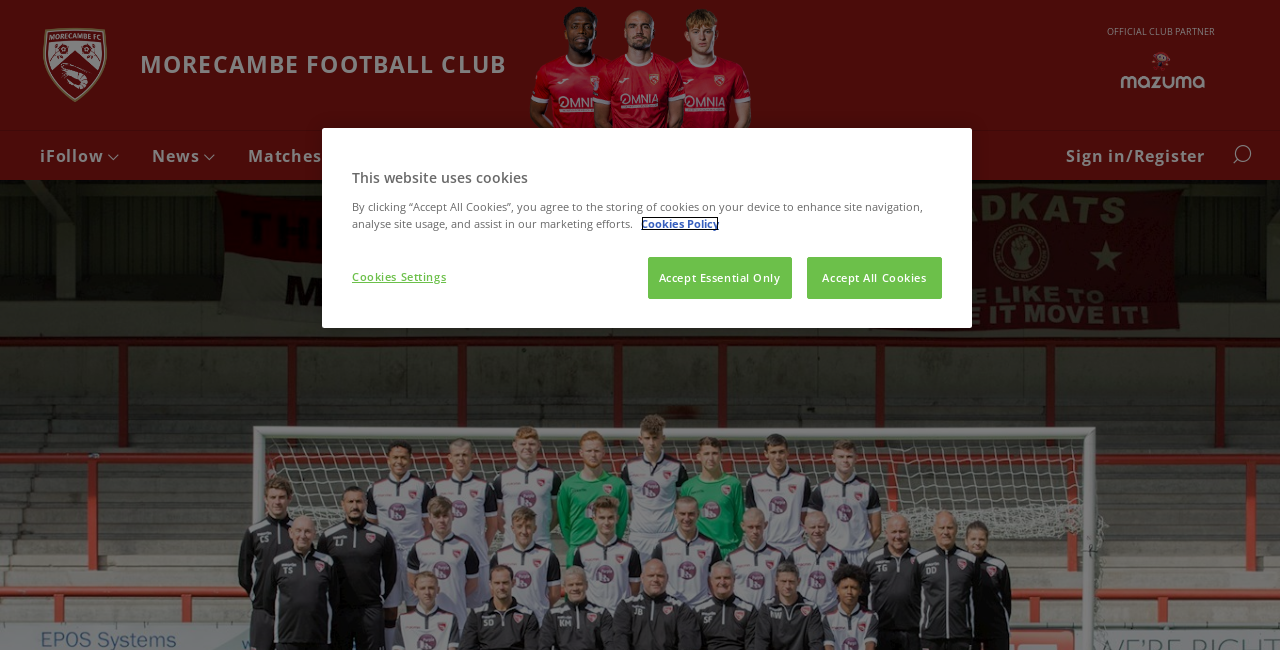Identify the bounding box of the UI component described as: "Accept Essential Only".

[0.506, 0.395, 0.618, 0.459]